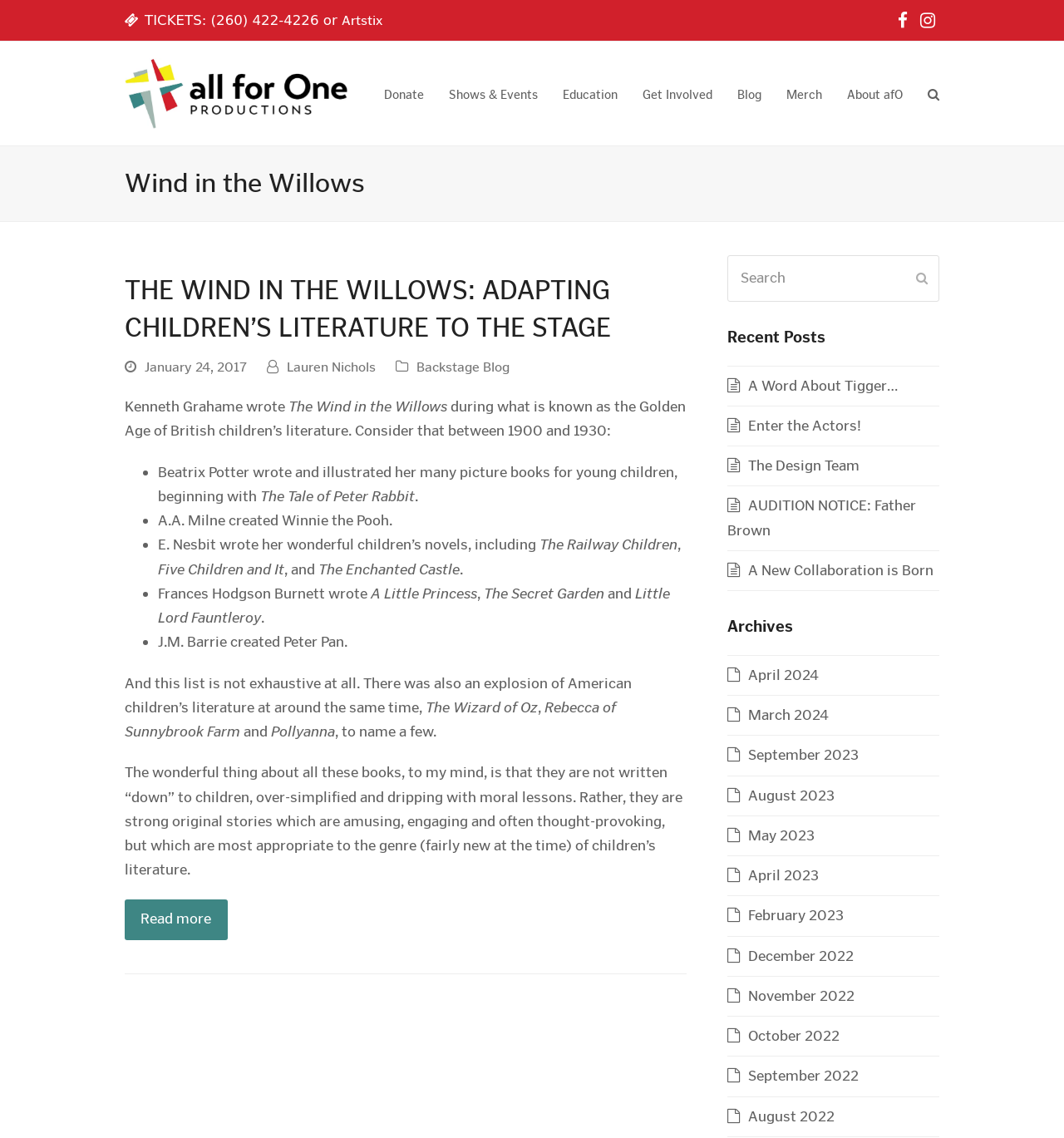What is the date of the blog post?
Kindly give a detailed and elaborate answer to the question.

The date of the blog post can be found in the time element with the text 'January 24, 2017'. This time element is located inside the article element.